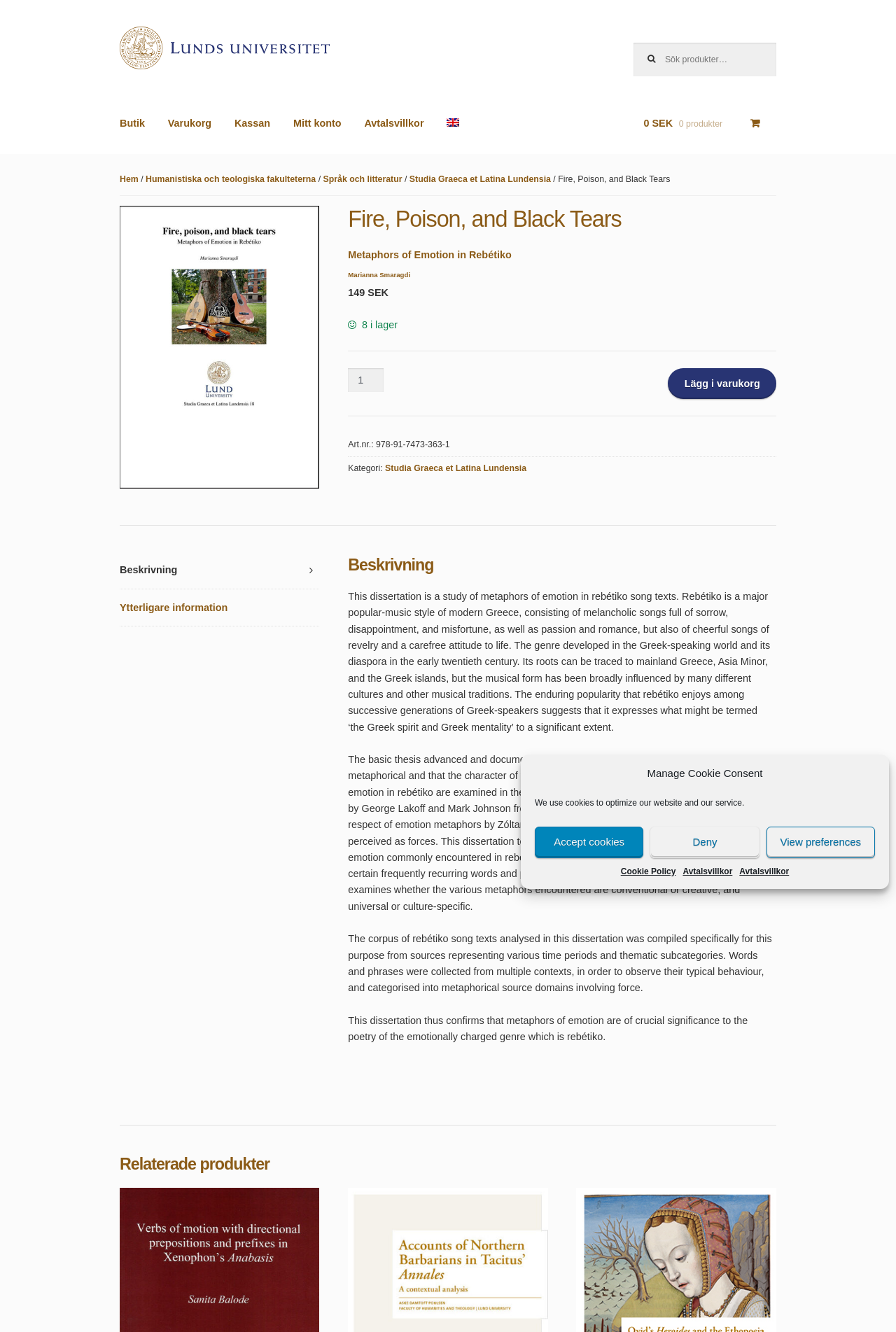Using the elements shown in the image, answer the question comprehensively: What is the author of the book?

The question is asking for the author of the book. By looking at the webpage, we can see that the author of the book is Marianna Smaragdi which is mentioned in the main content area.